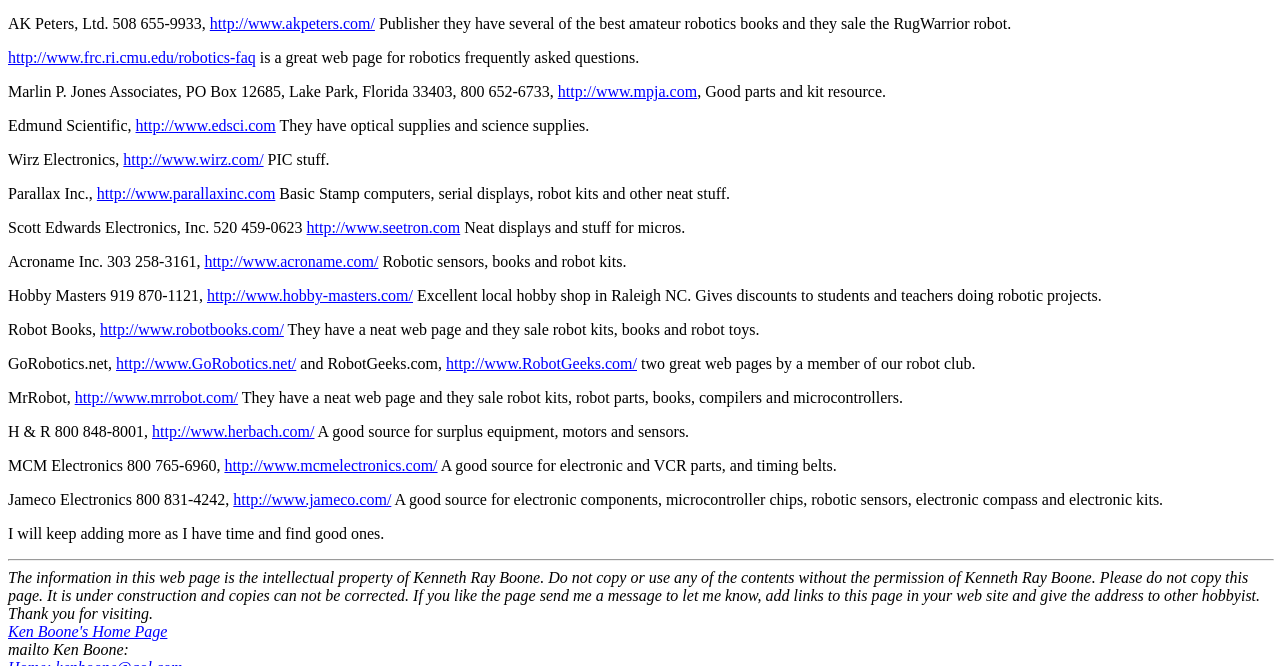Refer to the screenshot and answer the following question in detail:
What is the URL of the link related to robotics frequently asked questions?

I found the URL by looking at the link element with the OCR text 'http://www.frc.ri.cmu.edu/robotics-faq', which is related to robotics frequently asked questions.